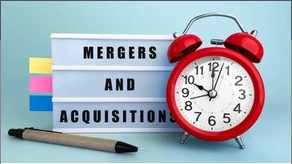Please give a concise answer to this question using a single word or phrase: 
What is the purpose of the black pen?

Note-taking or planning